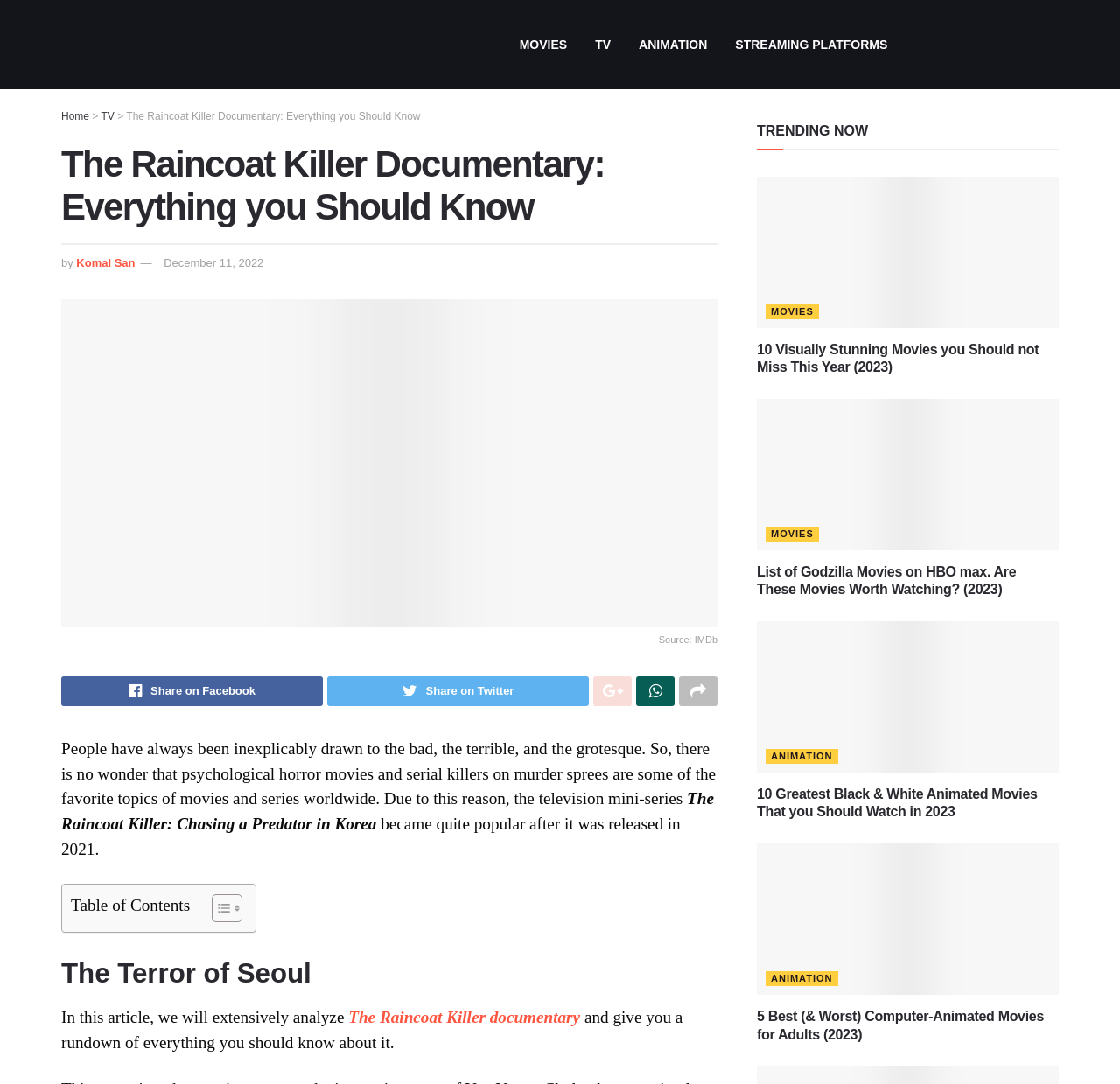What is the source of the image?
Your answer should be a single word or phrase derived from the screenshot.

IMDb